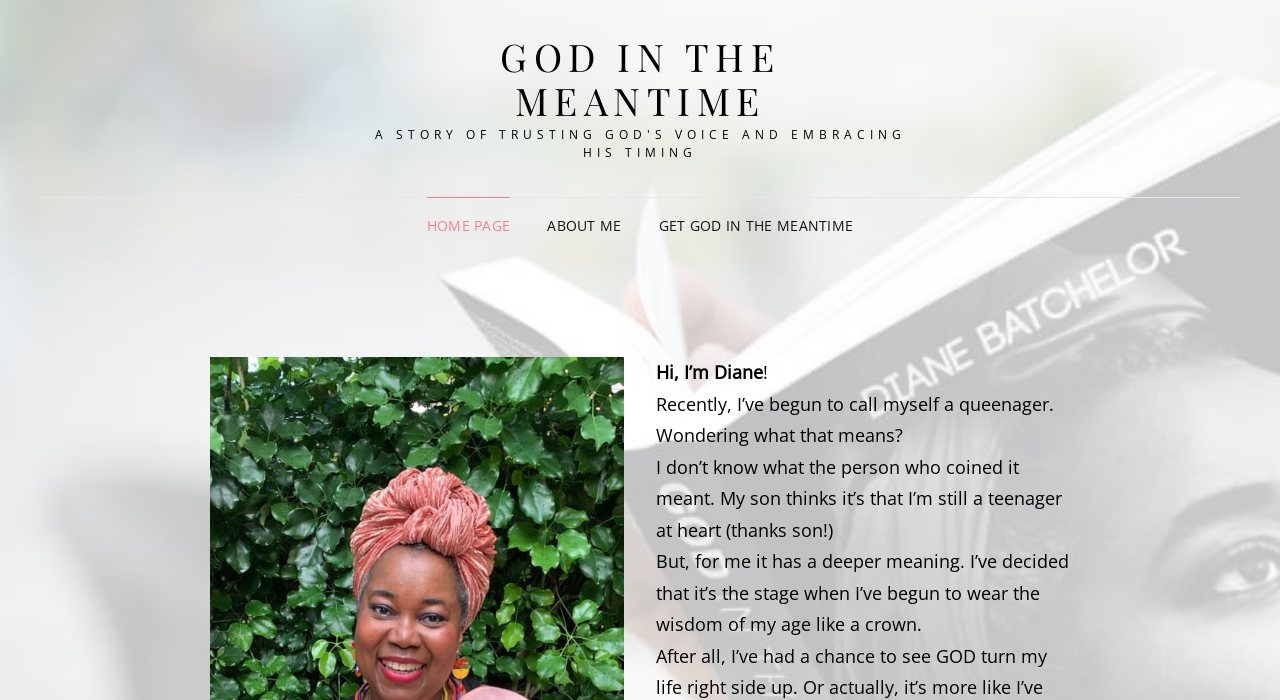What is the deeper meaning of 'queenager' to the author?
Answer the question with detailed information derived from the image.

The author mentions that for her, 'queenager' has a deeper meaning, which is wearing the wisdom of her age like a crown, as mentioned in the text 'I’ve decided that it’s the stage when I’ve begun to wear the wisdom of my age like a crown'.